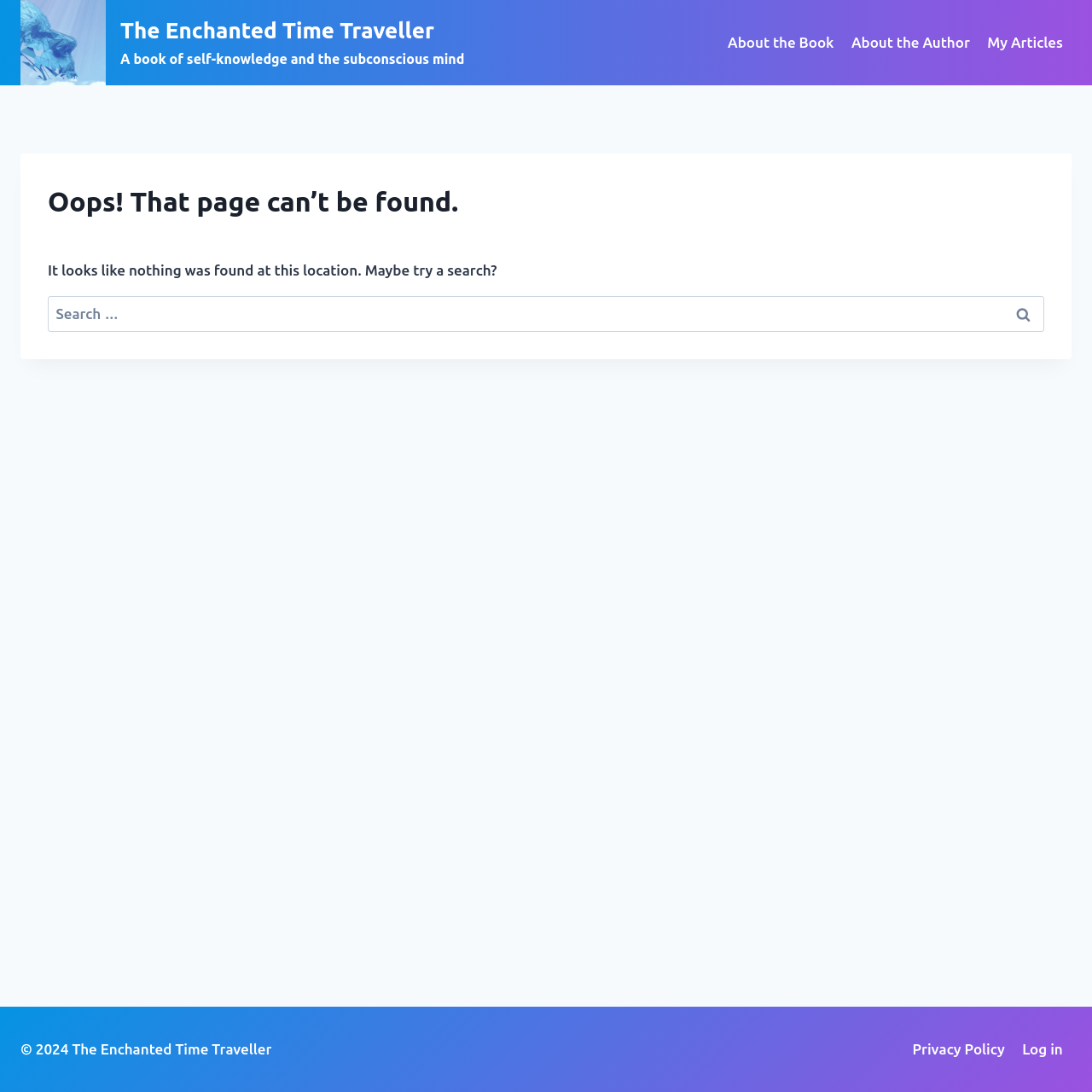Highlight the bounding box coordinates of the region I should click on to meet the following instruction: "Go to About the Book page".

[0.658, 0.02, 0.772, 0.058]